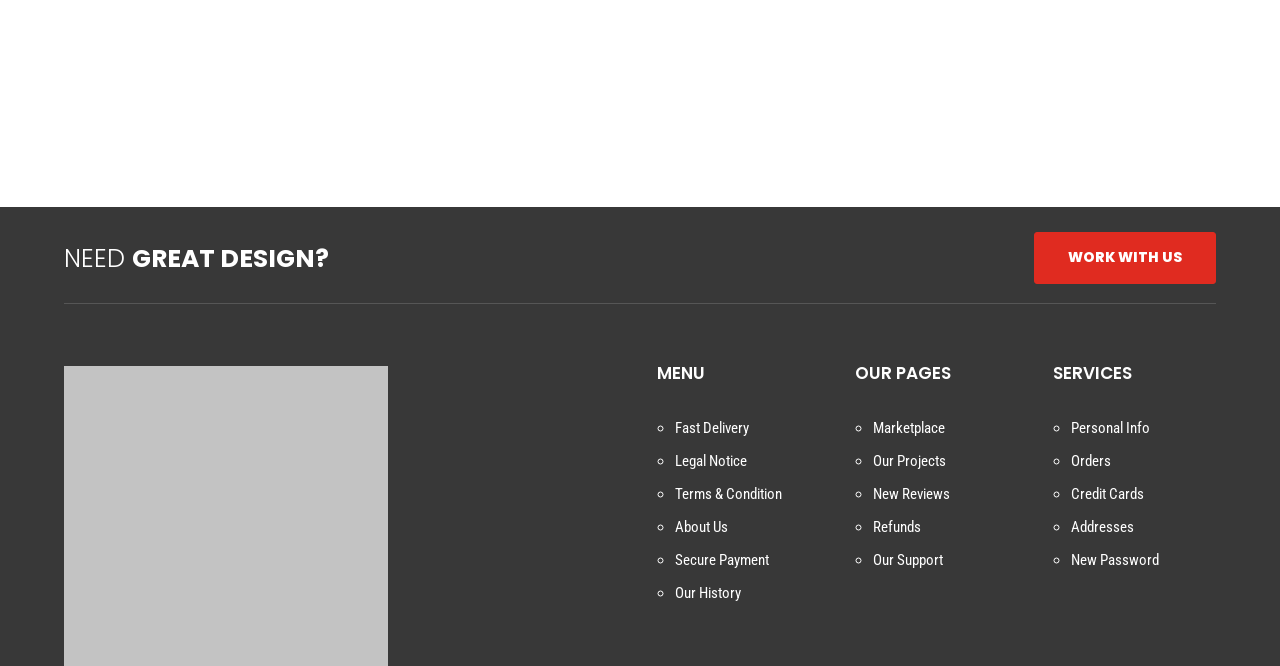Please determine the bounding box coordinates of the area that needs to be clicked to complete this task: 'Go to 'About Us''. The coordinates must be four float numbers between 0 and 1, formatted as [left, top, right, bottom].

[0.528, 0.778, 0.569, 0.805]